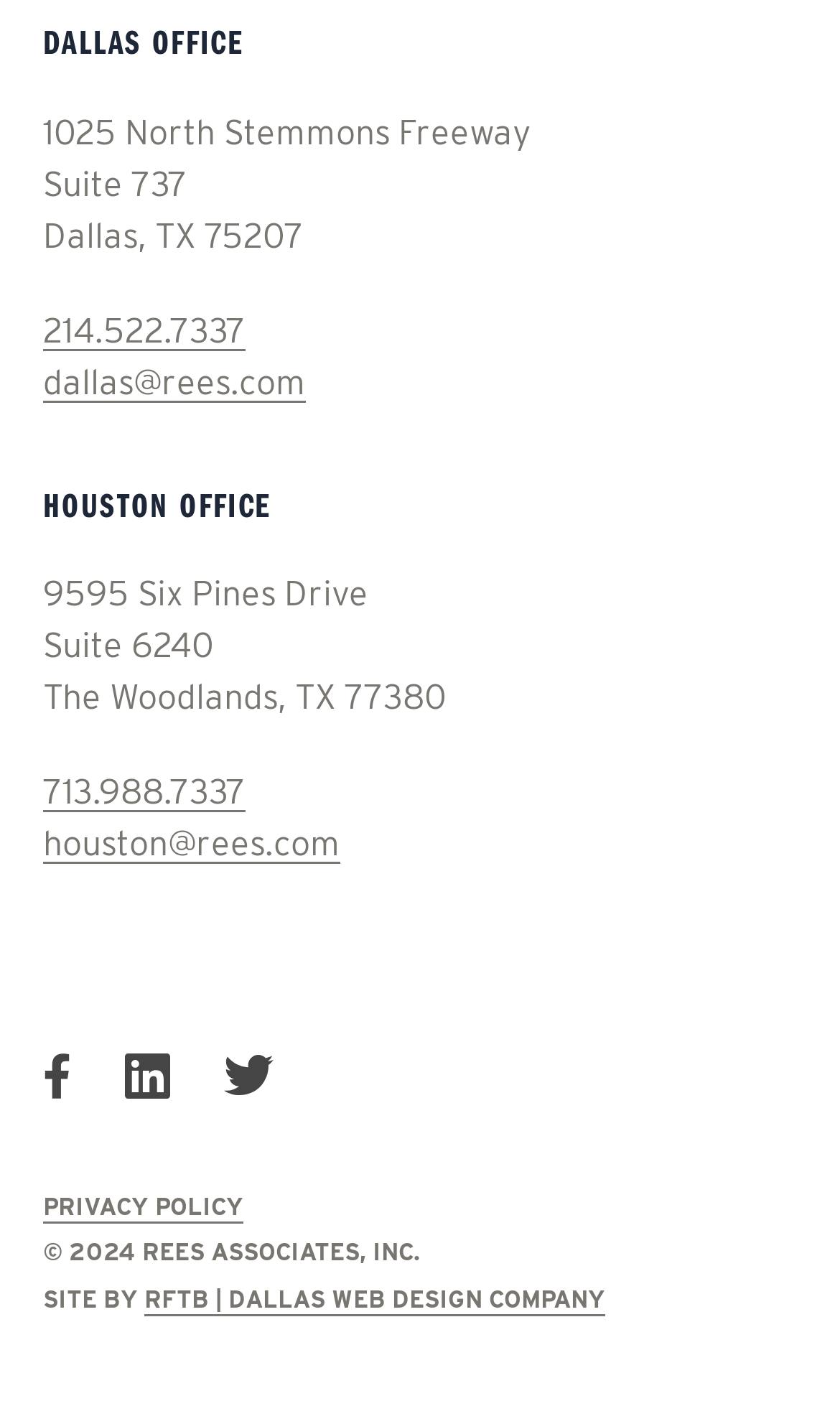Provide a thorough and detailed response to the question by examining the image: 
How many social media links are there?

I counted the number of link elements that have no text content, which are likely social media links, and found 3 of them.